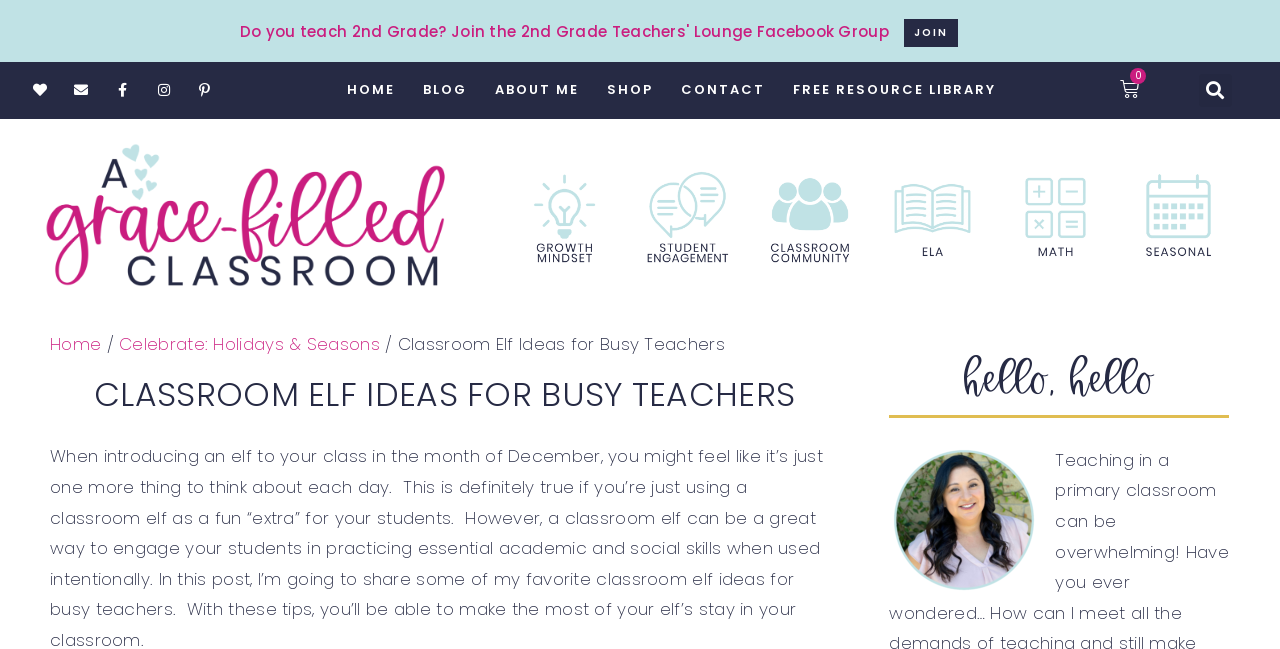For the element described, predict the bounding box coordinates as (top-left x, top-left y, bottom-right x, bottom-right y). All values should be between 0 and 1. Element description: $0.00 0 Cart

[0.856, 0.096, 0.91, 0.183]